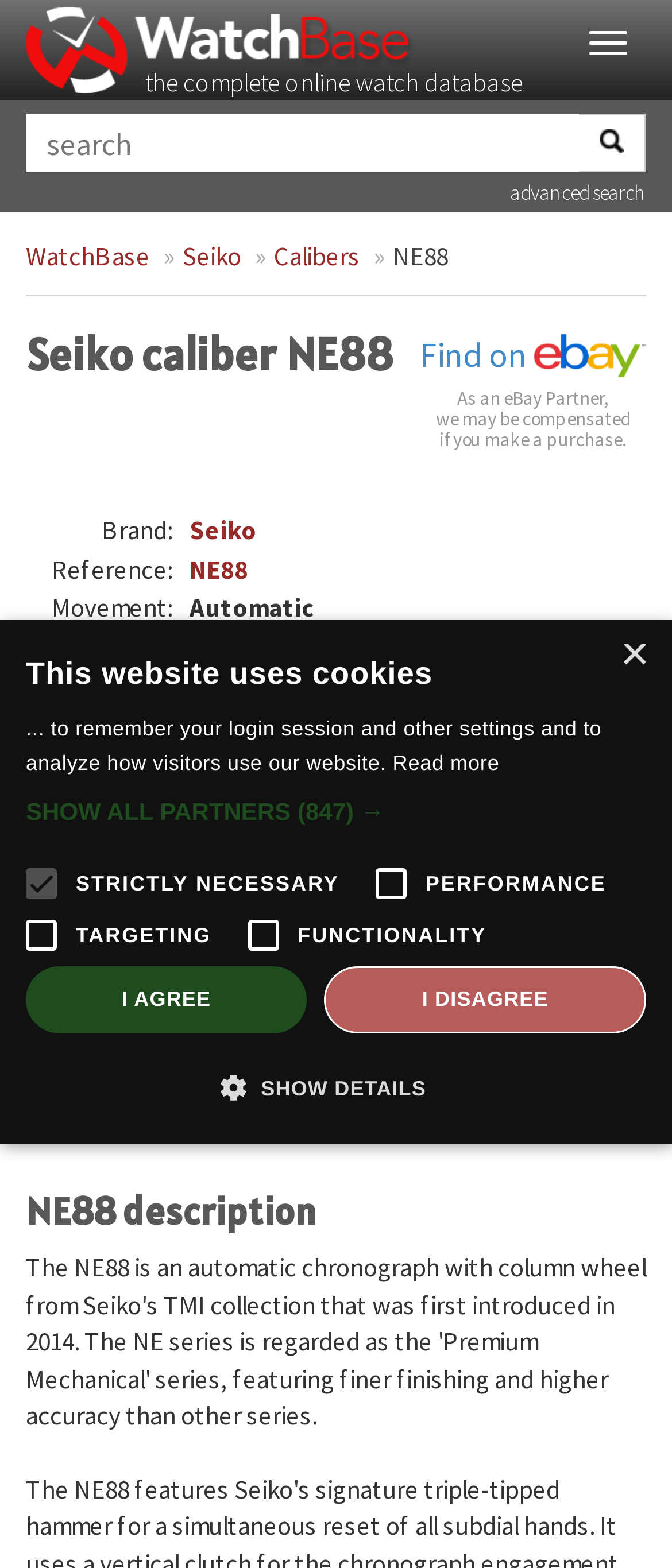Highlight the bounding box coordinates of the region I should click on to meet the following instruction: "View Seiko caliber details".

[0.038, 0.326, 0.531, 0.35]